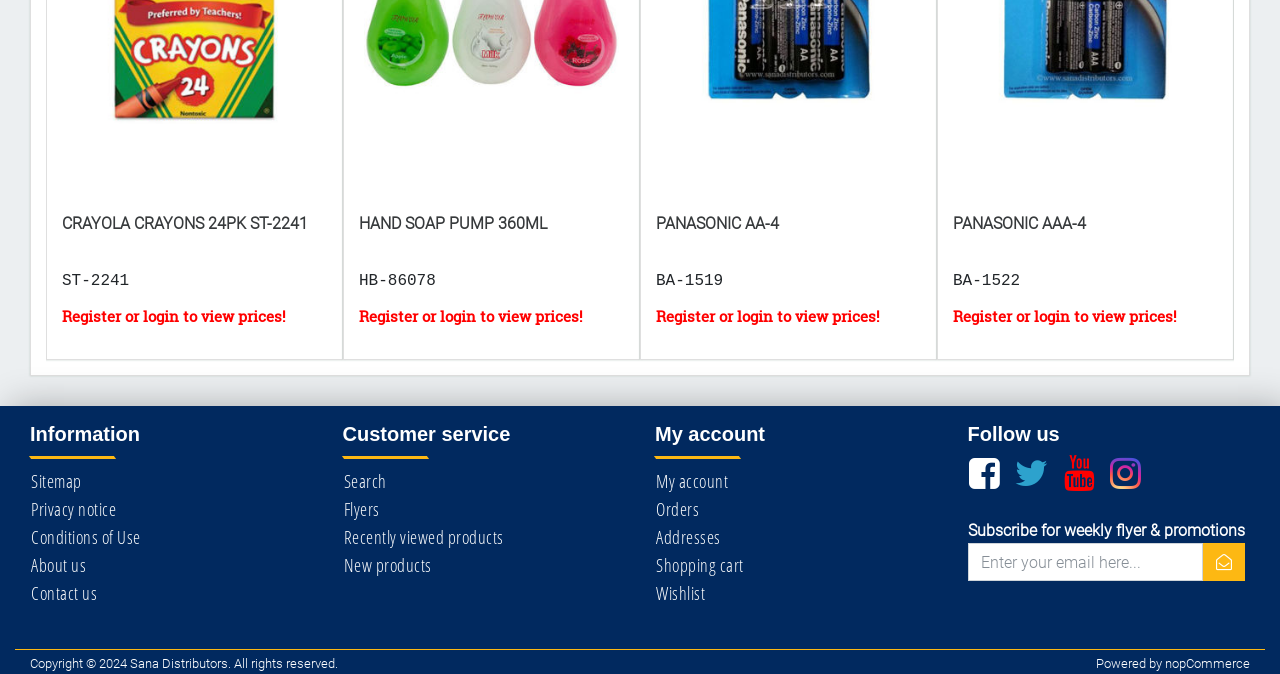Determine the bounding box coordinates of the UI element described by: "CRAYOLA CRAYONS 24PK ST-2241".

[0.745, 0.318, 0.937, 0.346]